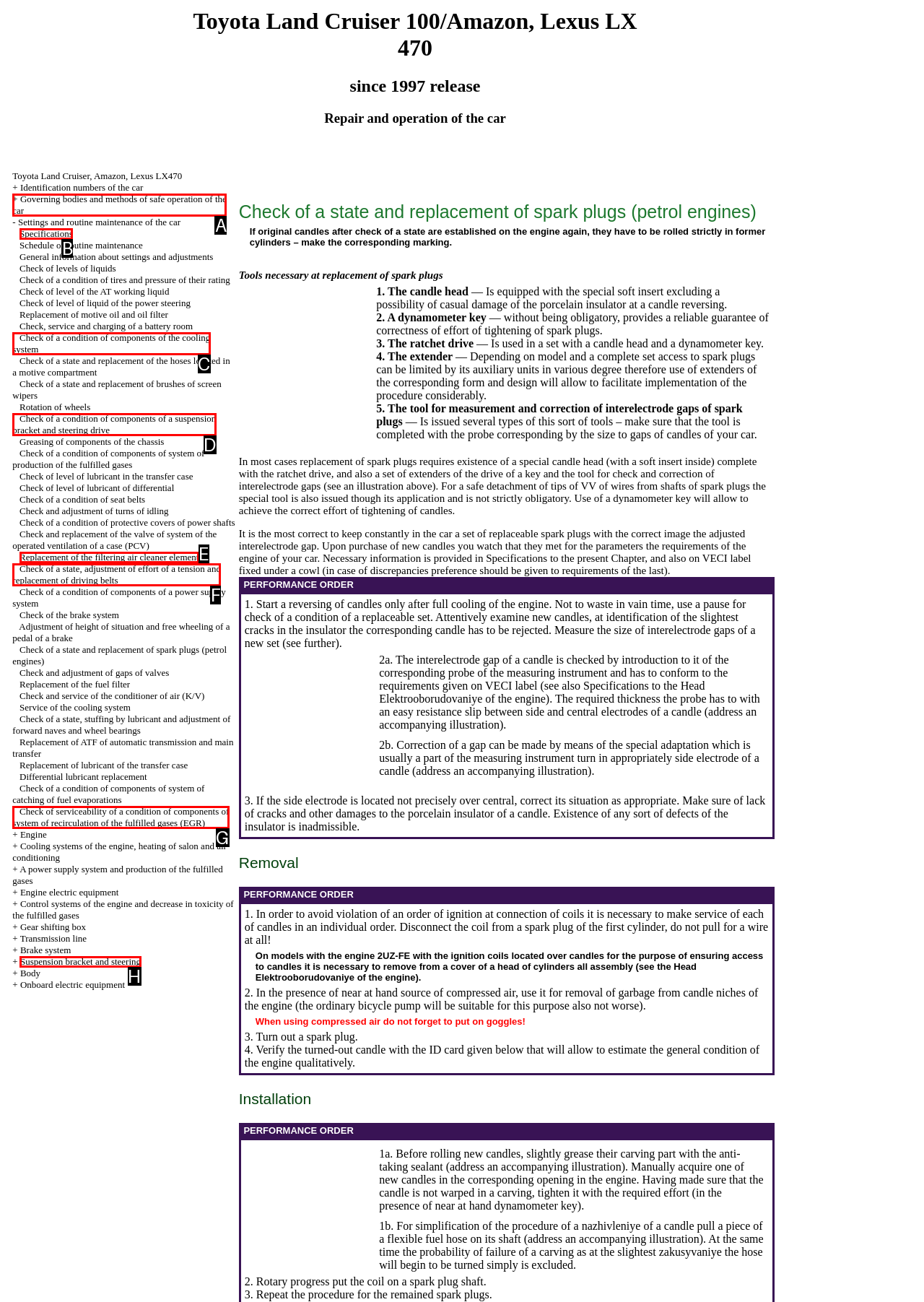Tell me which option best matches the description: Suspension bracket and steering
Answer with the option's letter from the given choices directly.

H